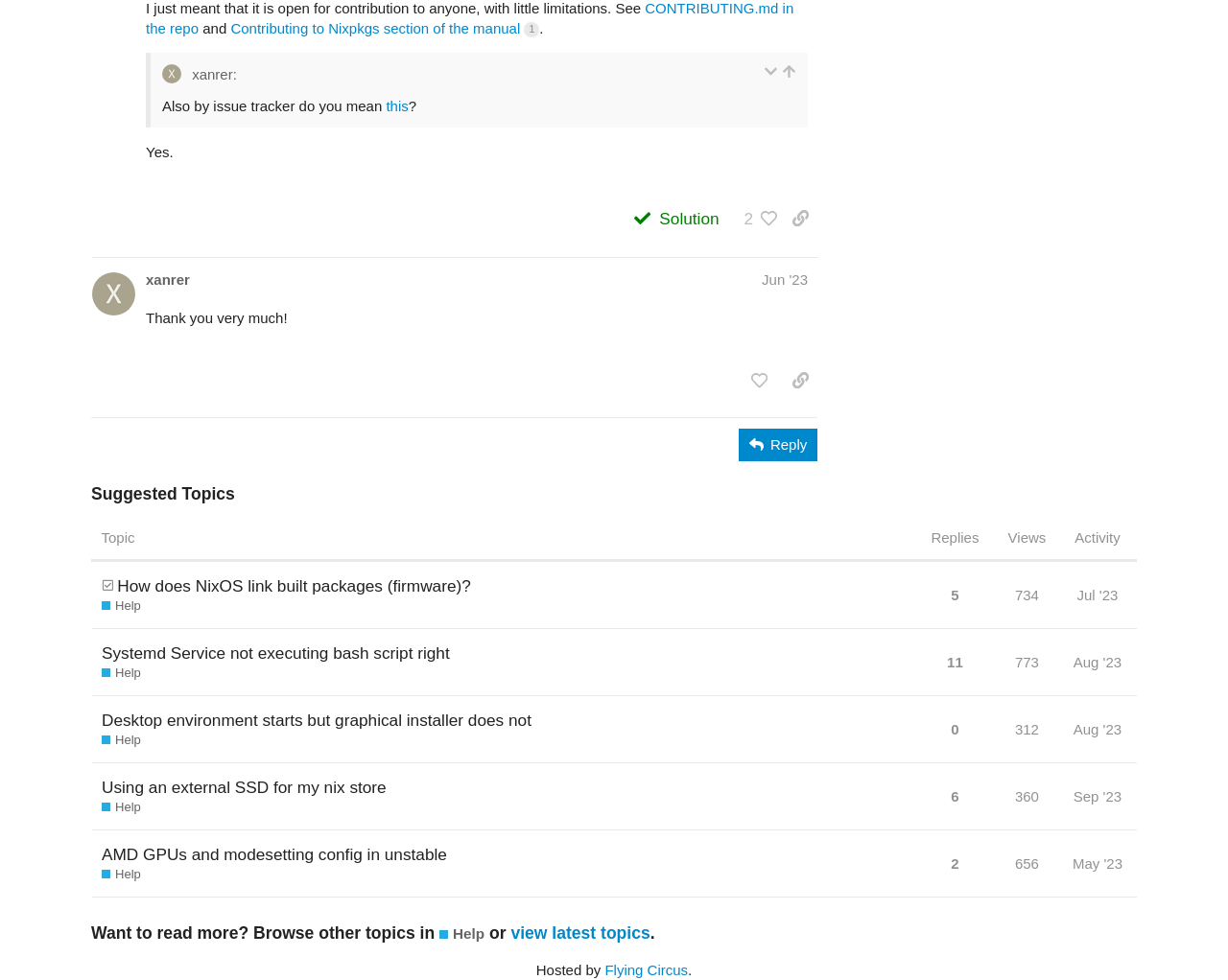Can you find the bounding box coordinates of the area I should click to execute the following instruction: "Click the 'Reply' button"?

[0.602, 0.437, 0.666, 0.471]